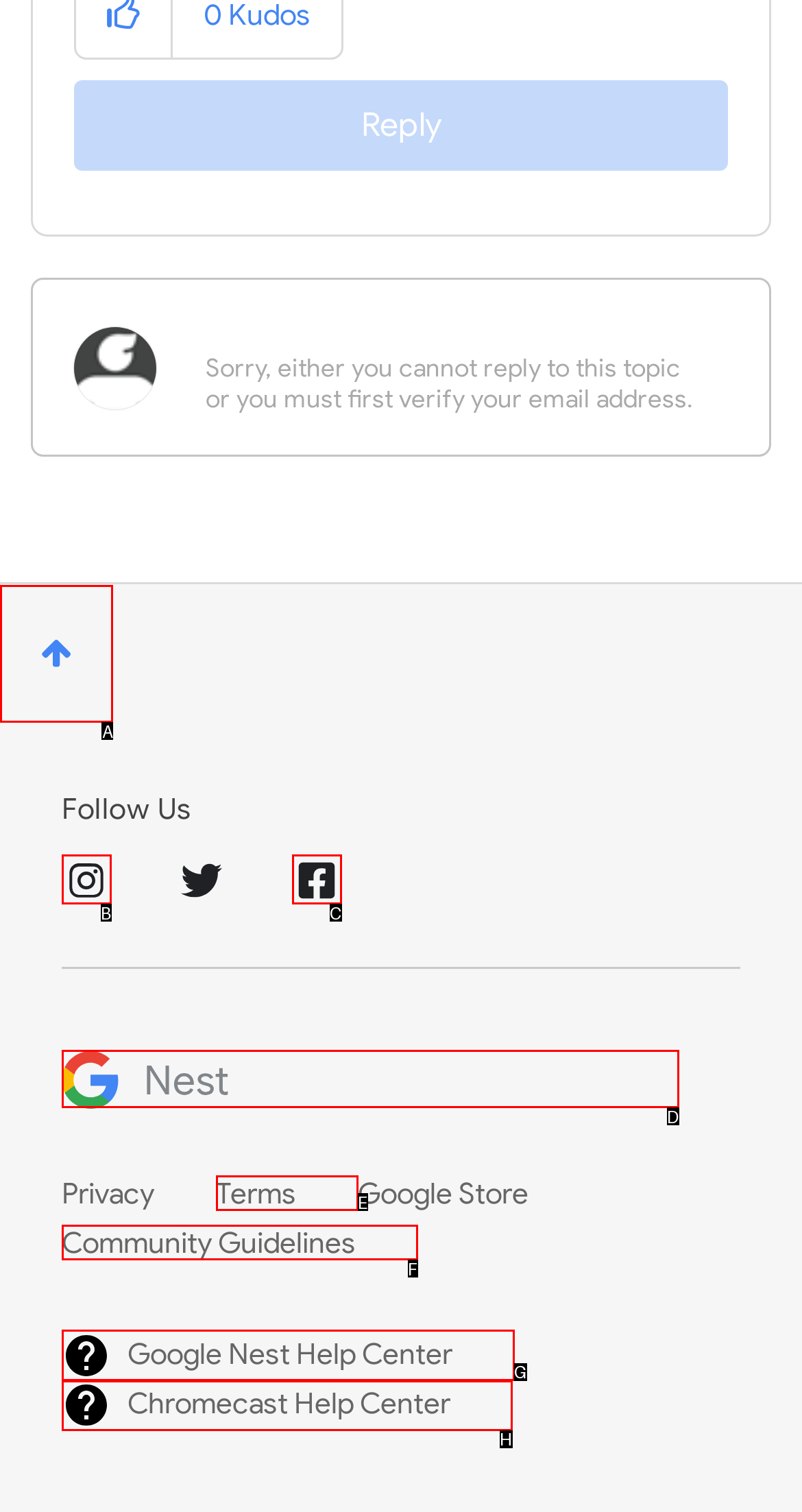Identify the correct UI element to click to follow this instruction: Click the Top button
Respond with the letter of the appropriate choice from the displayed options.

A